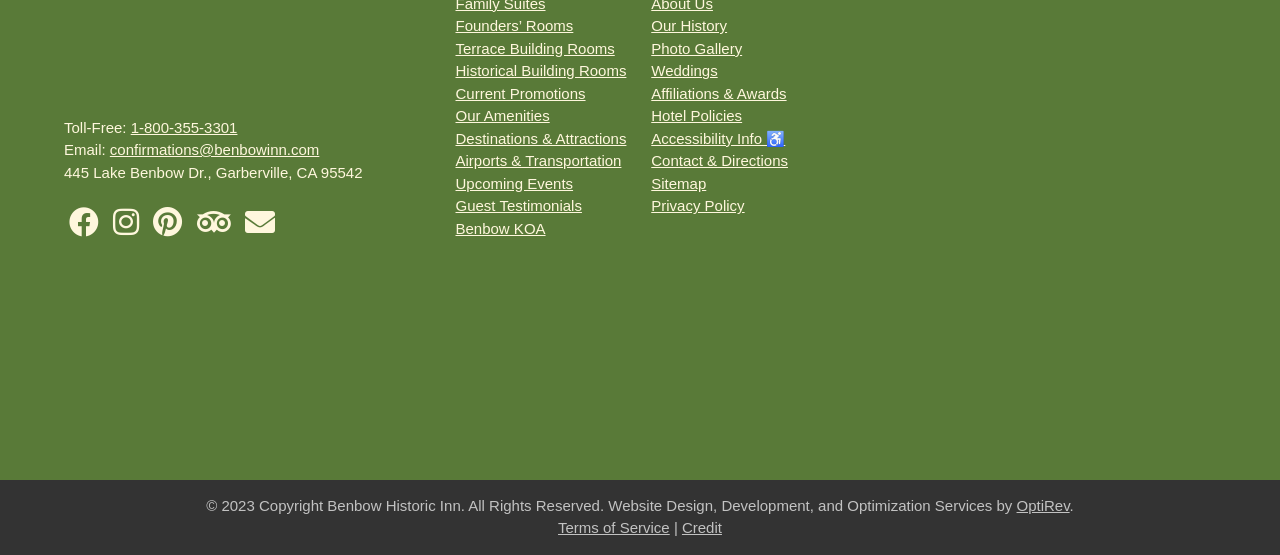What is the email address to contact?
From the image, respond with a single word or phrase.

confirmations@benbowinn.com